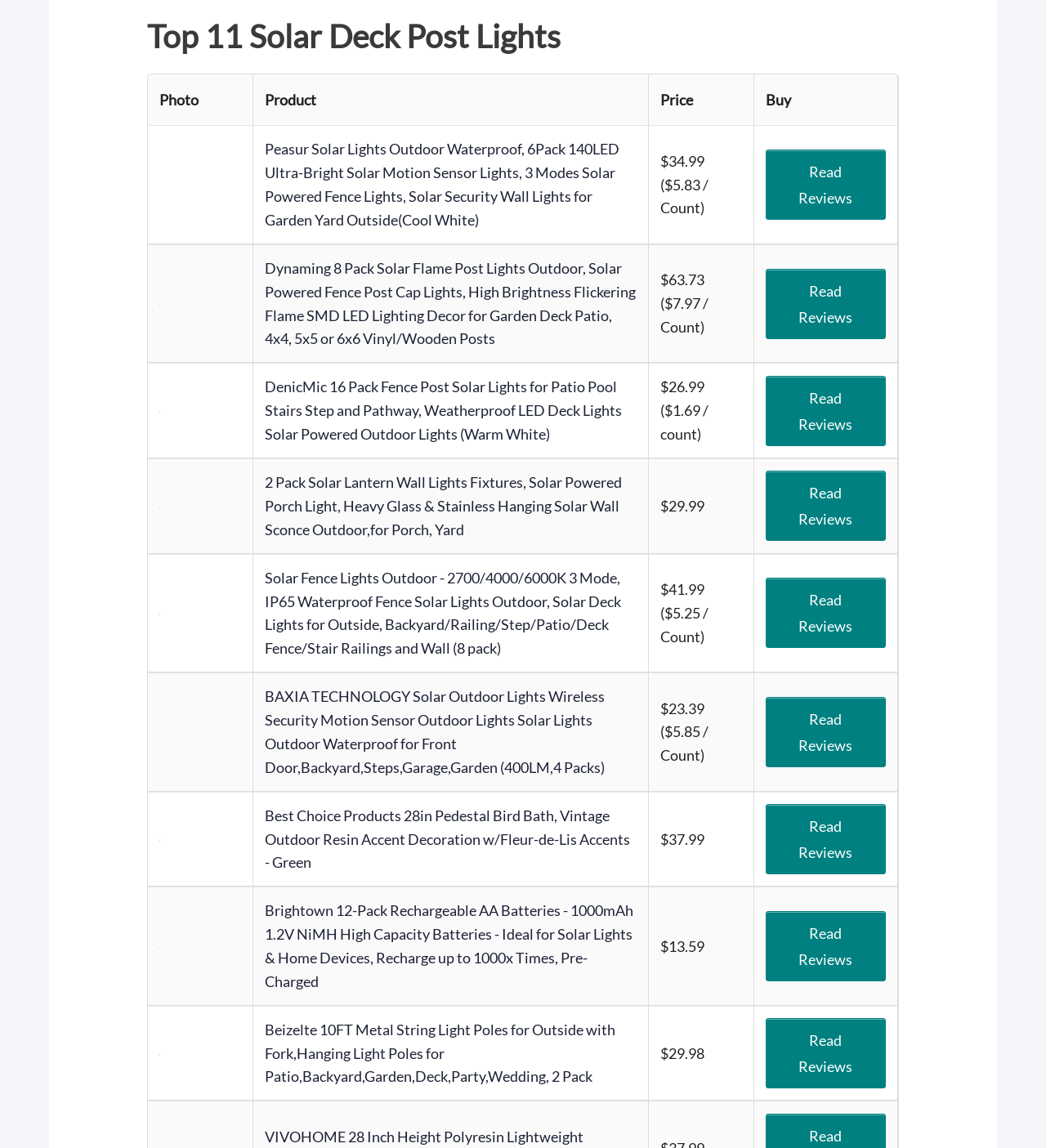Determine the bounding box coordinates of the region to click in order to accomplish the following instruction: "View product details of Peasur Solar Lights". Provide the coordinates as four float numbers between 0 and 1, specifically [left, top, right, bottom].

[0.141, 0.11, 0.266, 0.213]